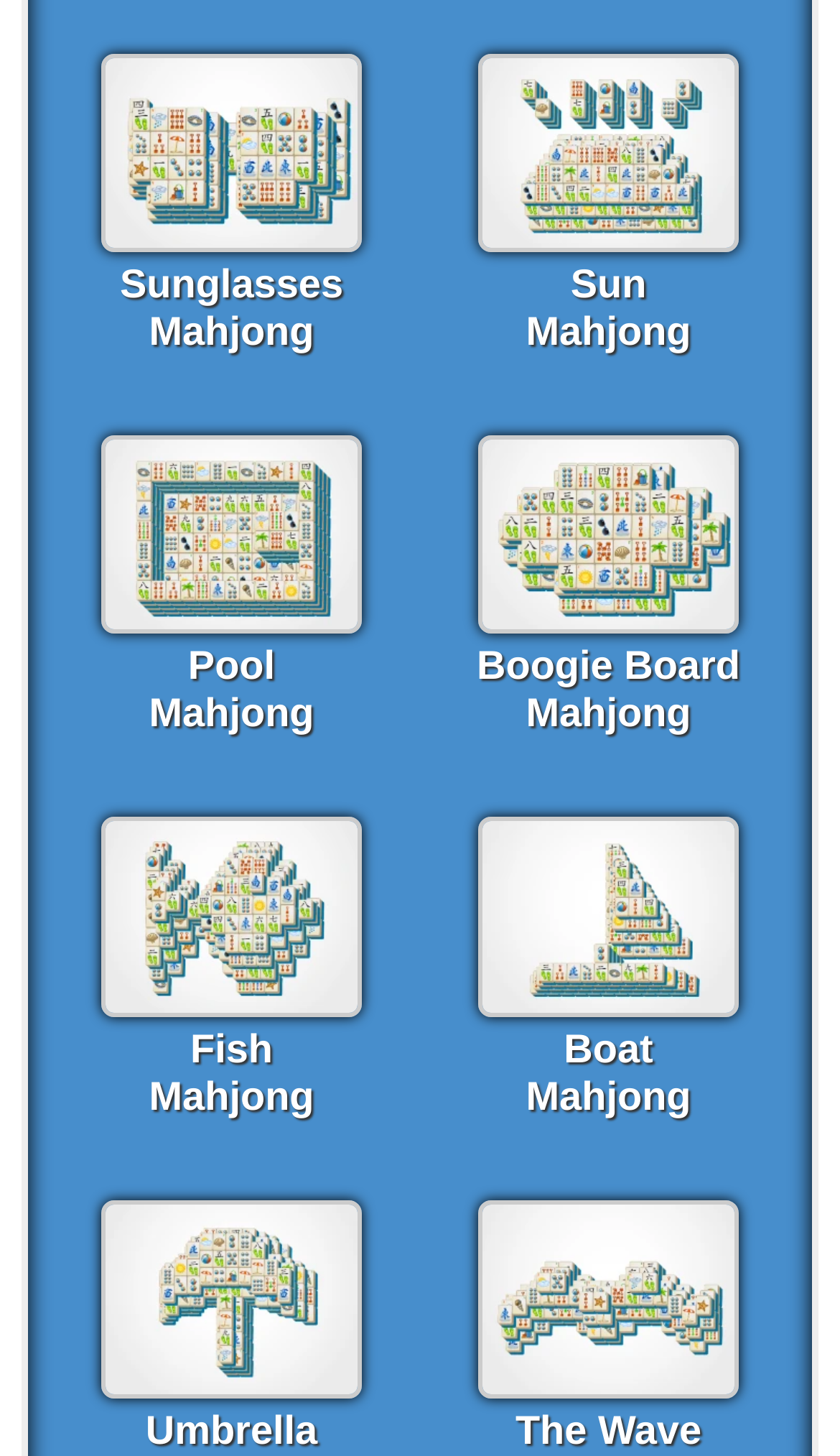Given the description of the UI element: "Boogie BoardMahjong", predict the bounding box coordinates in the form of [left, top, right, bottom], with each value being a float between 0 and 1.

[0.569, 0.416, 0.88, 0.442]